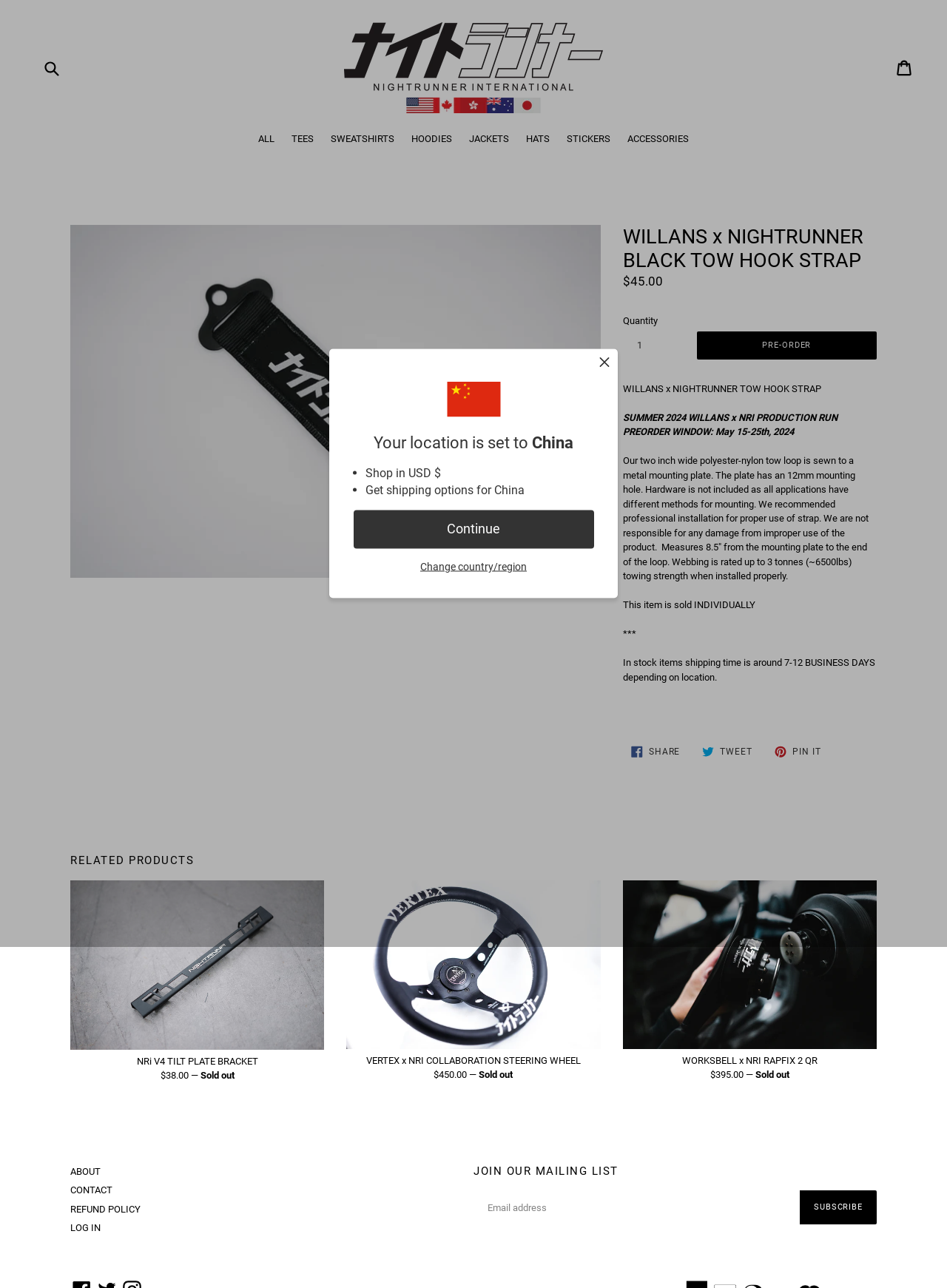Generate the main heading text from the webpage.

WILLANS x NIGHTRUNNER BLACK TOW HOOK STRAP